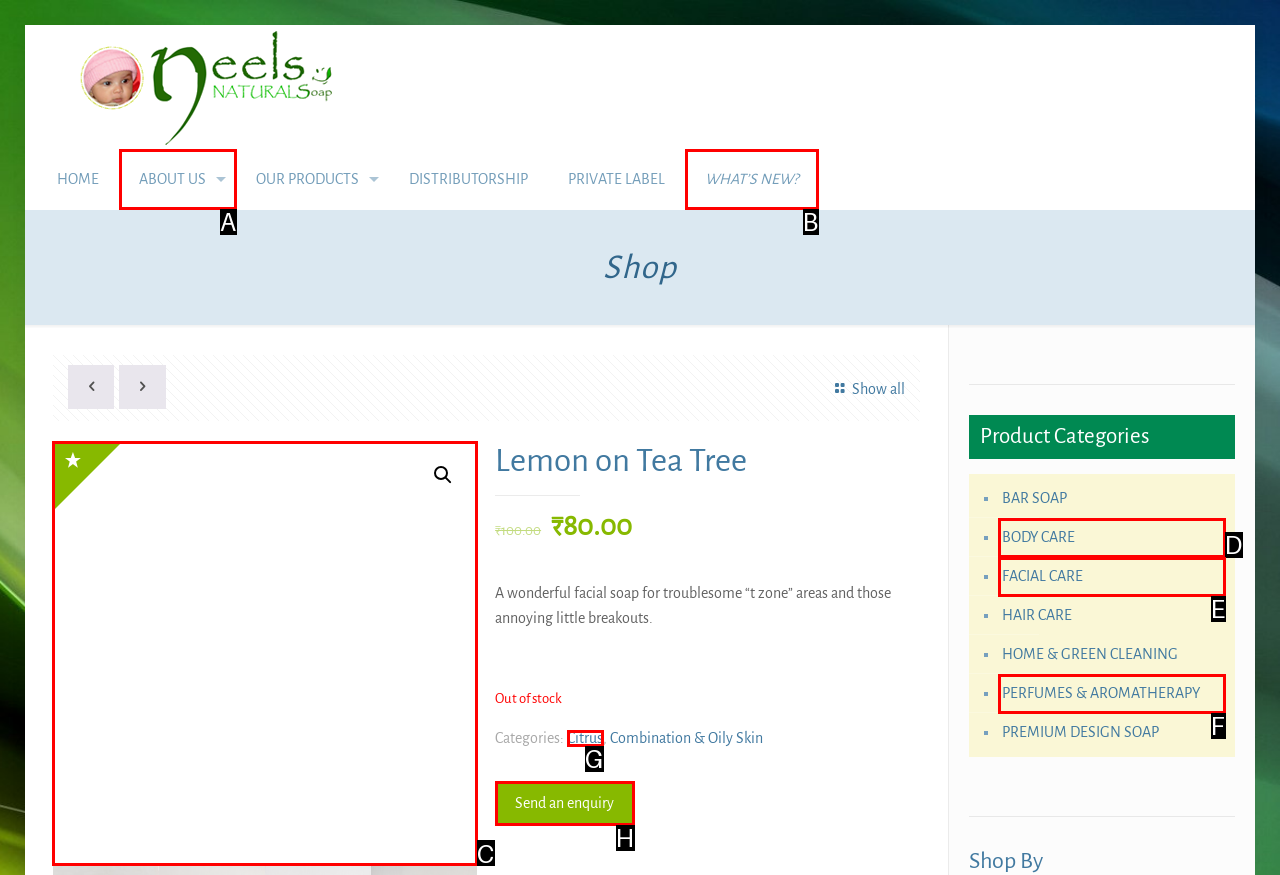From the given choices, determine which HTML element aligns with the description: ABOUT US Respond with the letter of the appropriate option.

A